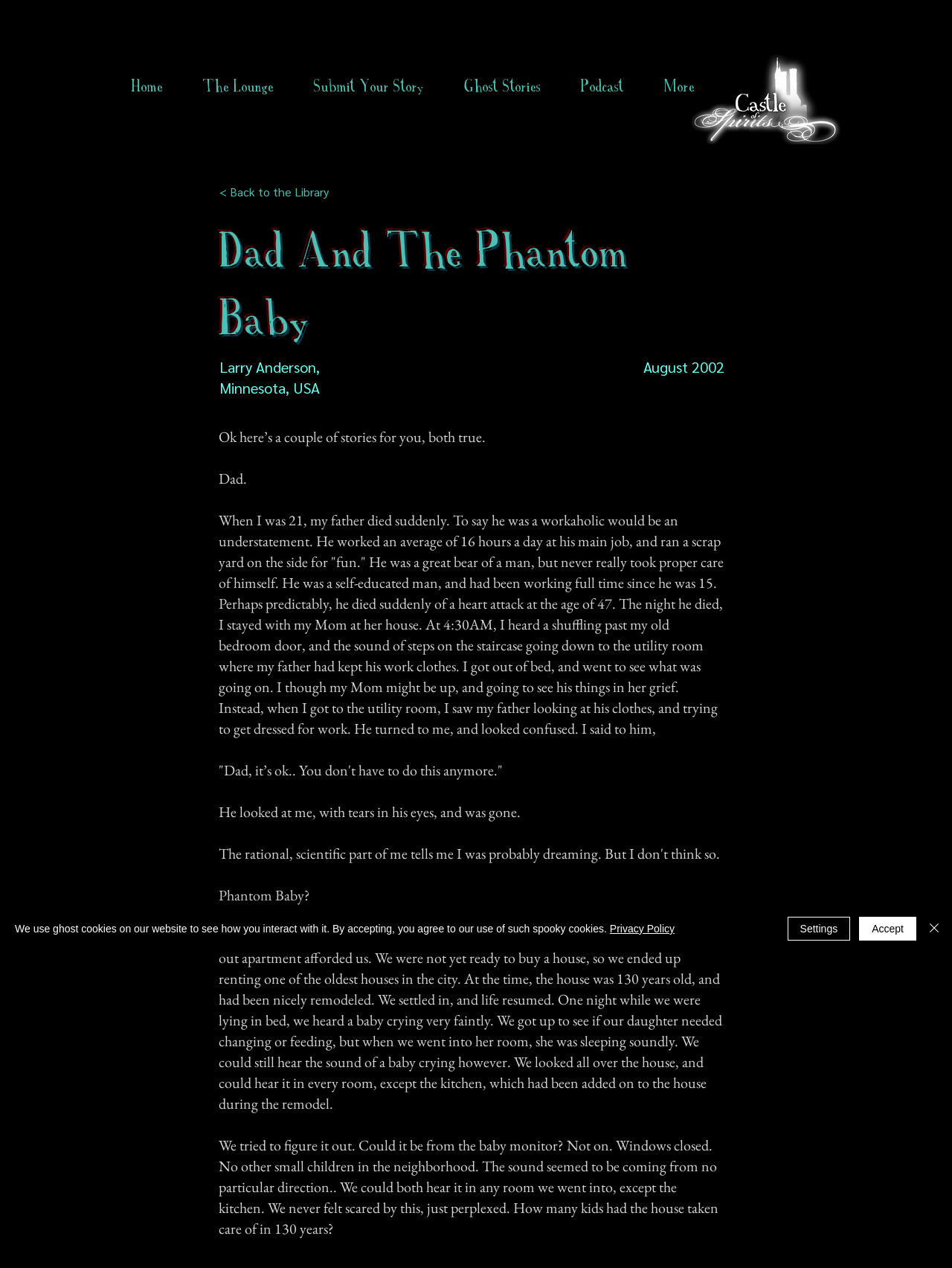Based on the image, provide a detailed response to the question:
What was the author's father's age when he died?

The text 'Perhaps predictably, he died suddenly of a heart attack at the age of 47.' indicates that the author's father was 47 years old when he died.